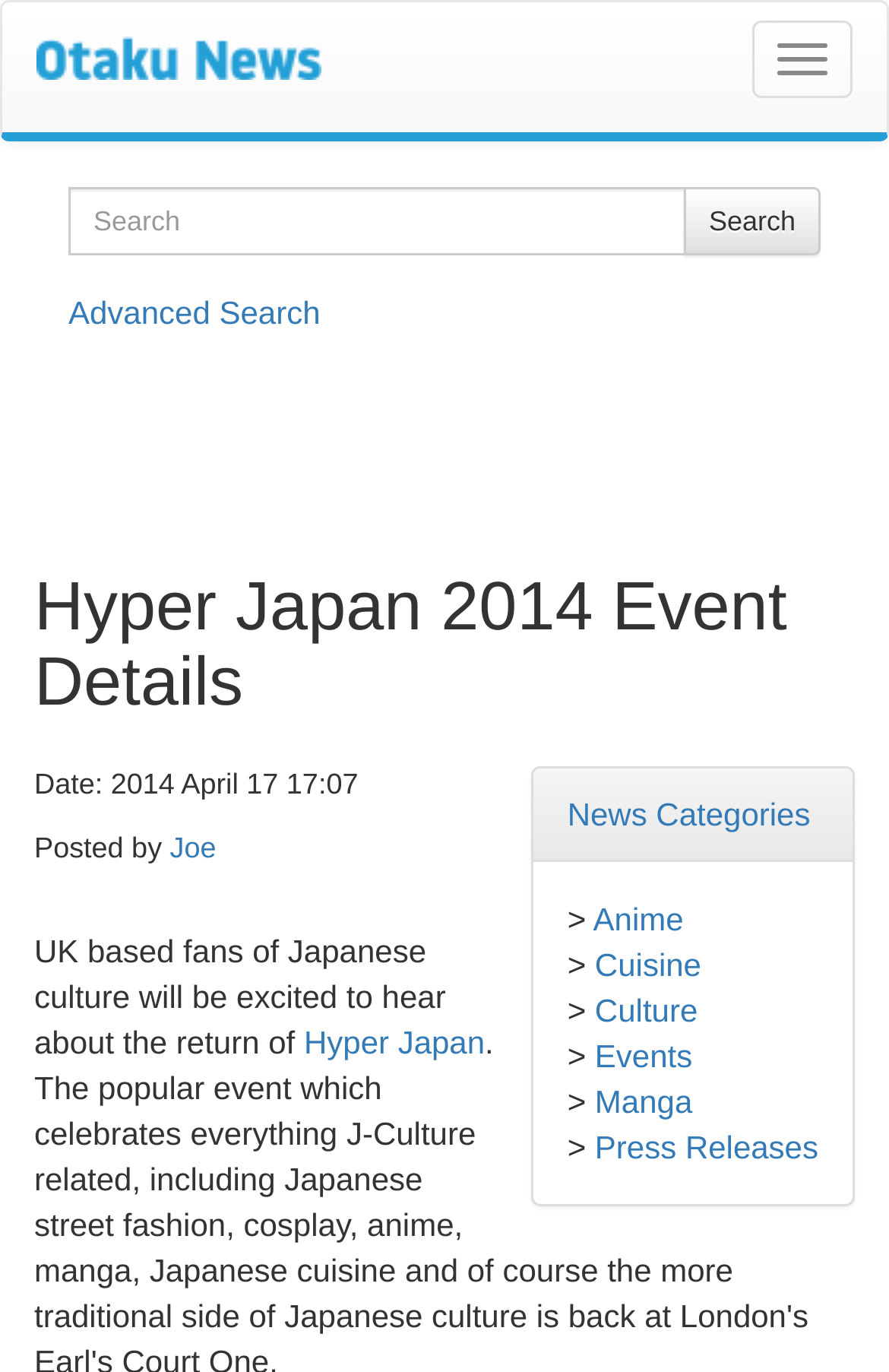Predict the bounding box coordinates of the area that should be clicked to accomplish the following instruction: "View Advanced Search". The bounding box coordinates should consist of four float numbers between 0 and 1, i.e., [left, top, right, bottom].

[0.077, 0.214, 0.36, 0.249]